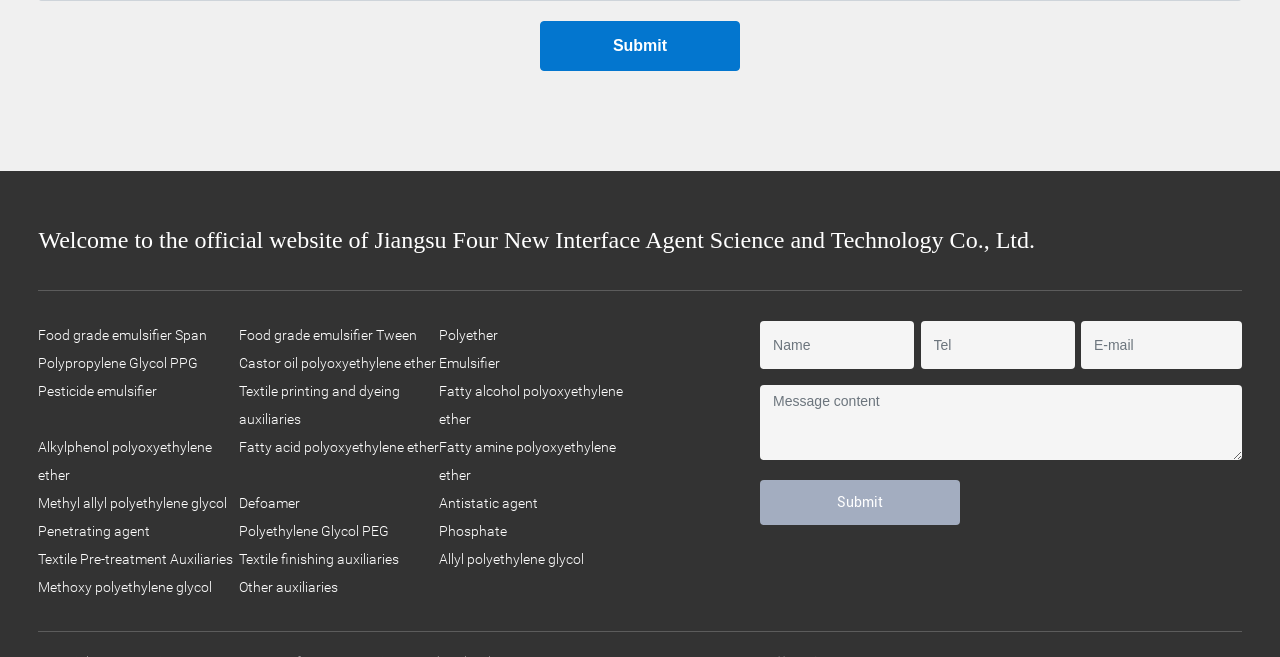Please identify the bounding box coordinates of where to click in order to follow the instruction: "Click the 'Food grade emulsifier Span' link".

[0.03, 0.497, 0.162, 0.521]